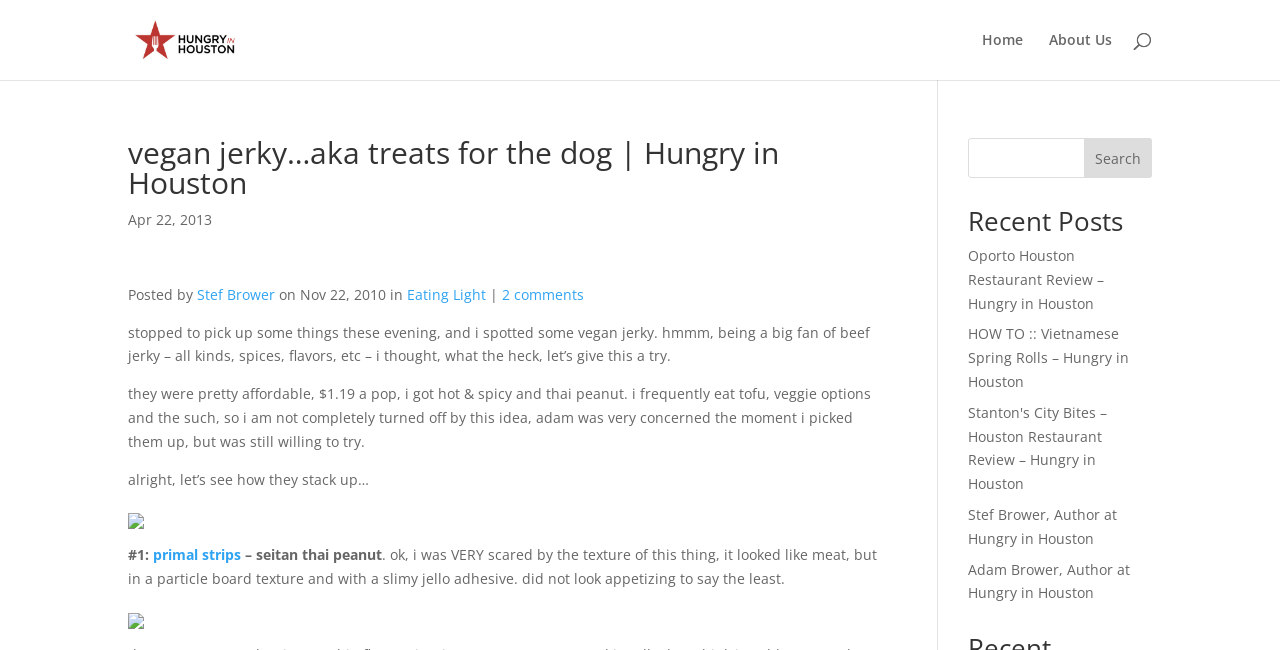Determine the bounding box coordinates of the clickable area required to perform the following instruction: "Click on the 'Home' link". The coordinates should be represented as four float numbers between 0 and 1: [left, top, right, bottom].

[0.767, 0.051, 0.799, 0.123]